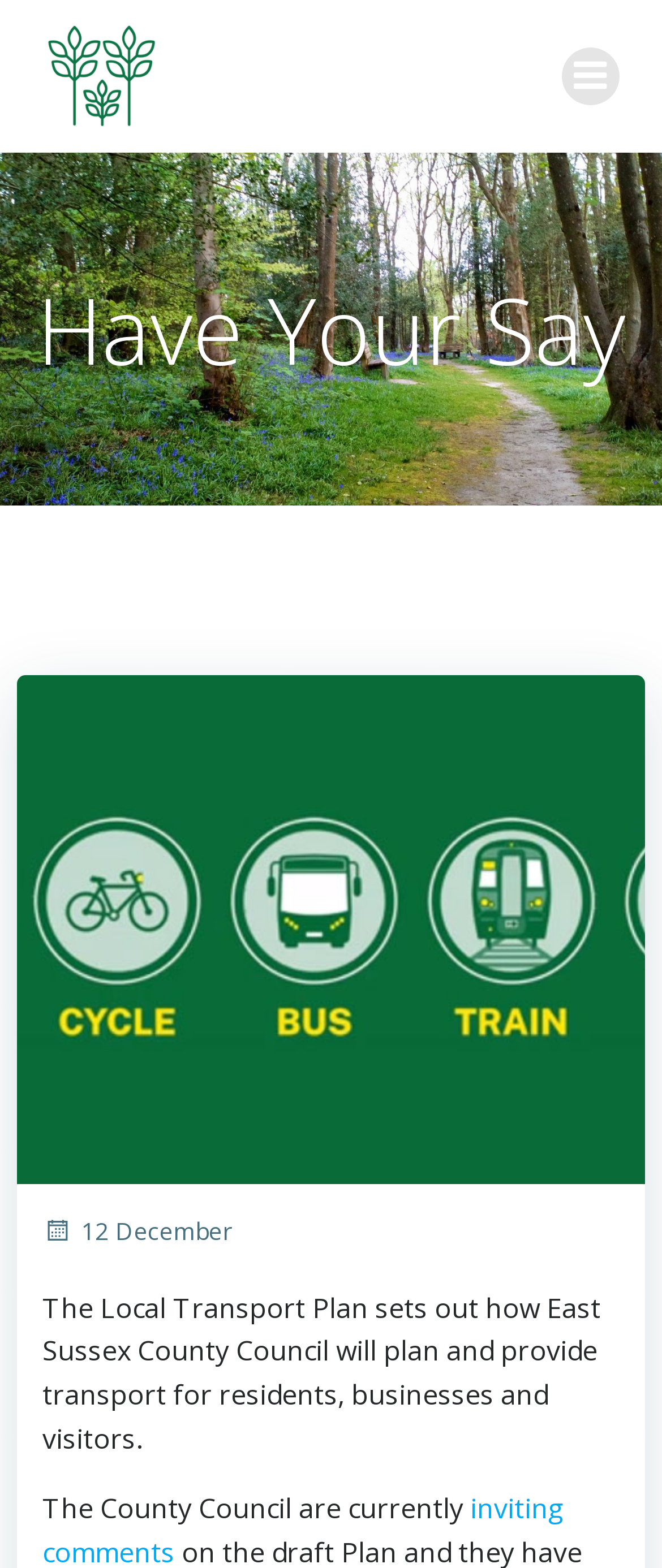How many links are present in the top section of the webpage?
Look at the screenshot and give a one-word or phrase answer.

2